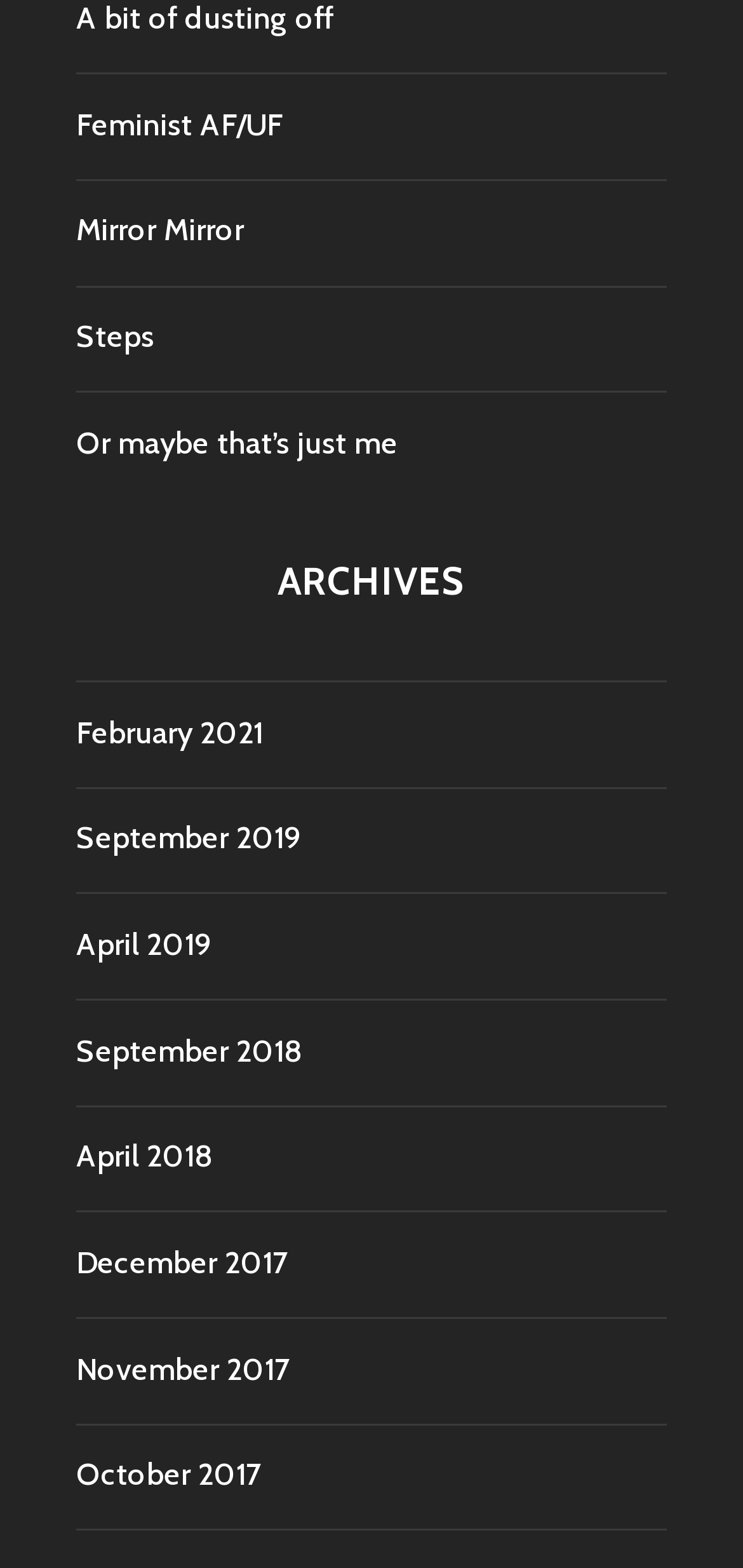Reply to the question below using a single word or brief phrase:
What is the second link in the list of archives?

September 2019